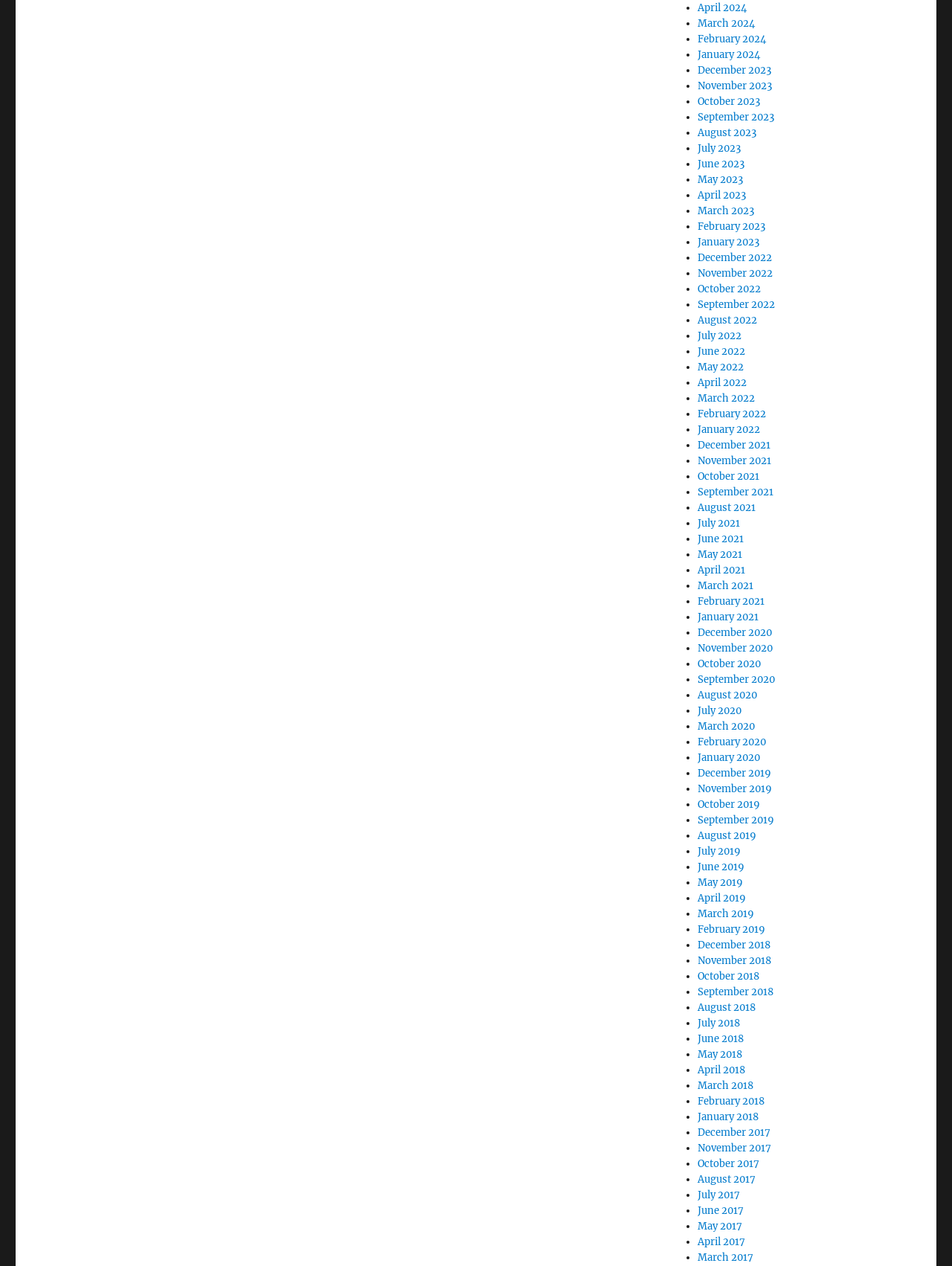What is the common theme among the links on the webpage?
Provide a one-word or short-phrase answer based on the image.

Months and years